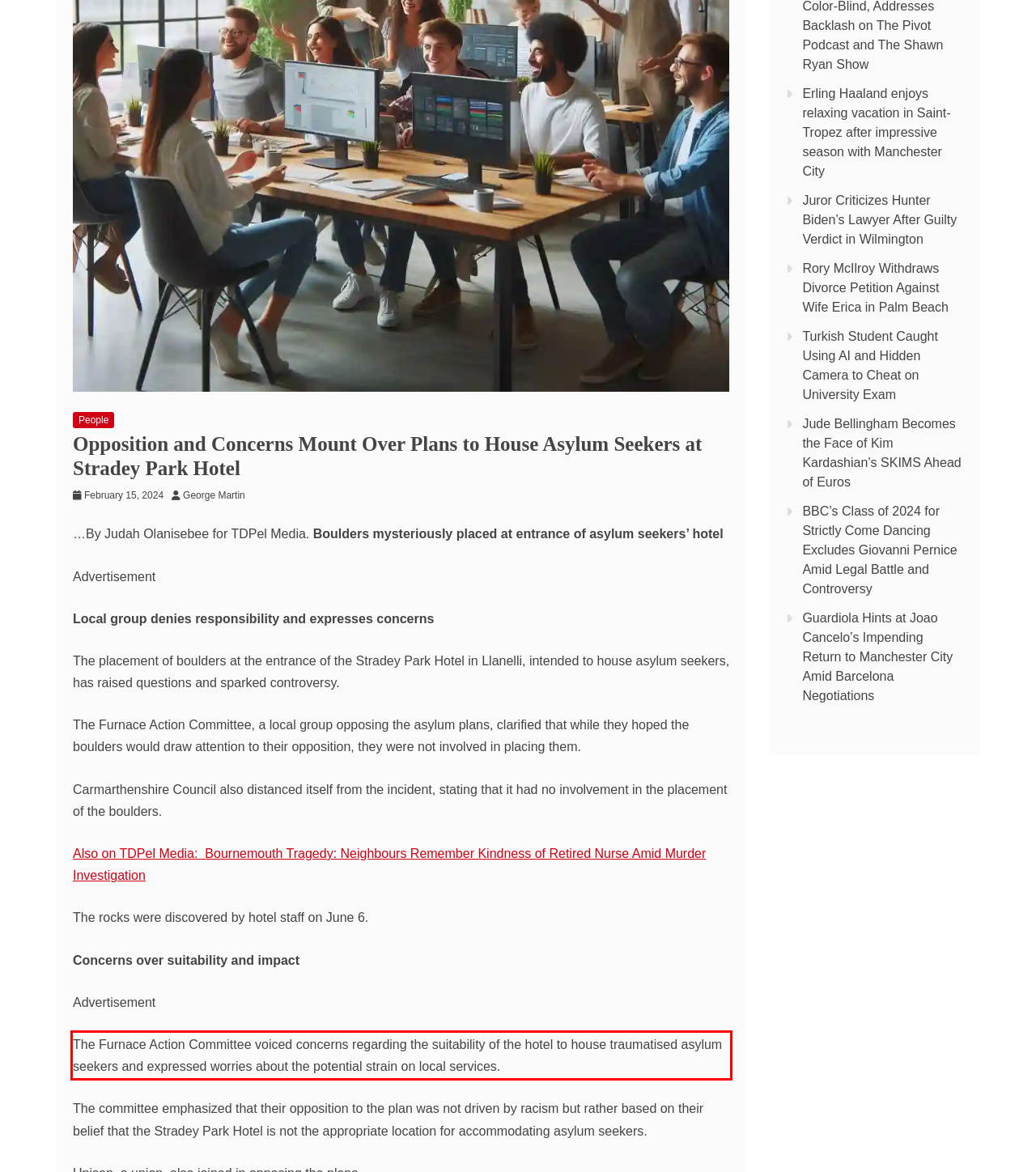Please examine the webpage screenshot and extract the text within the red bounding box using OCR.

The Furnace Action Committee voiced concerns regarding the suitability of the hotel to house traumatised asylum seekers and expressed worries about the potential strain on local services.